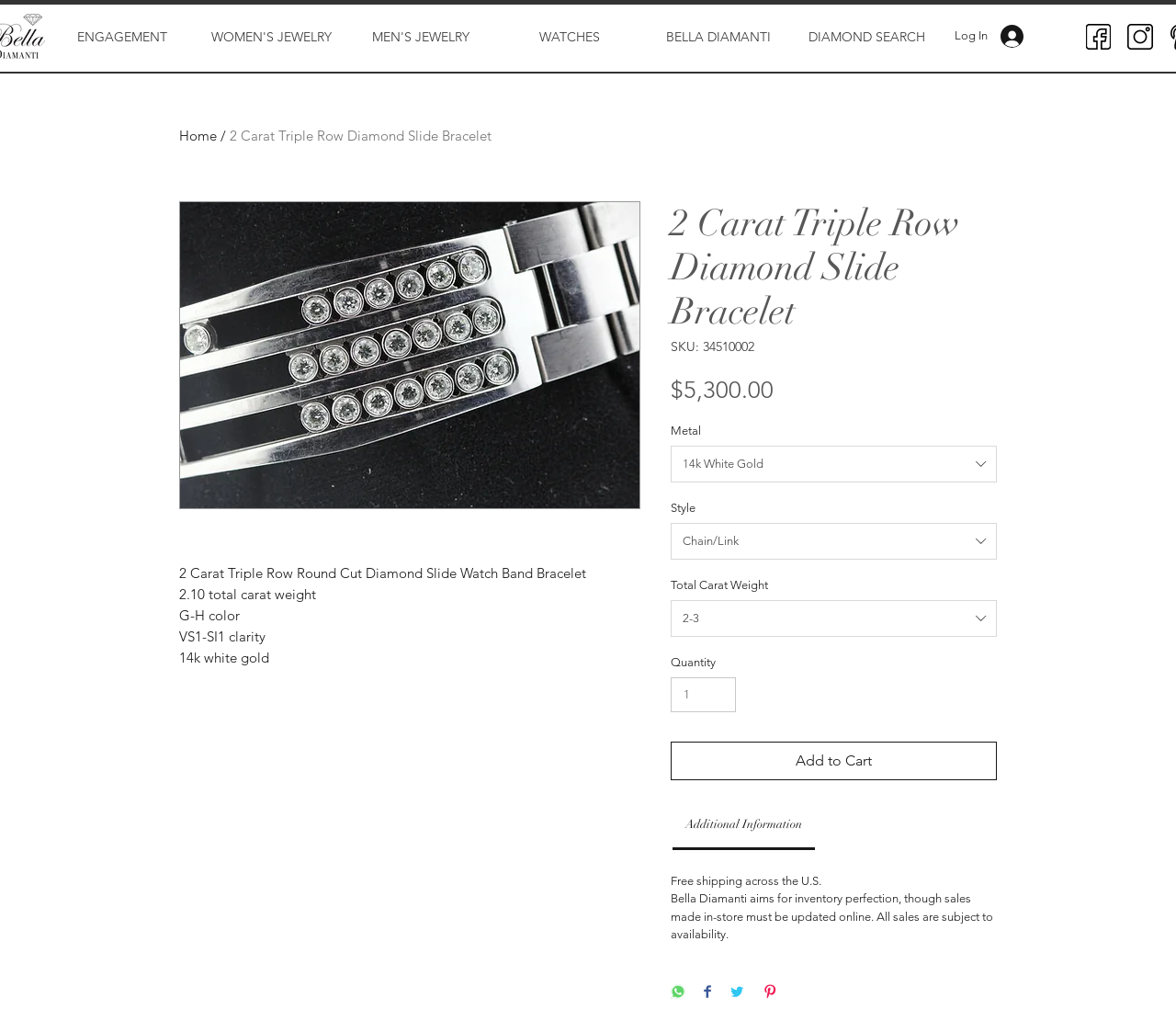Show the bounding box coordinates for the element that needs to be clicked to execute the following instruction: "Search for diamonds". Provide the coordinates in the form of four float numbers between 0 and 1, i.e., [left, top, right, bottom].

[0.673, 0.012, 0.8, 0.06]